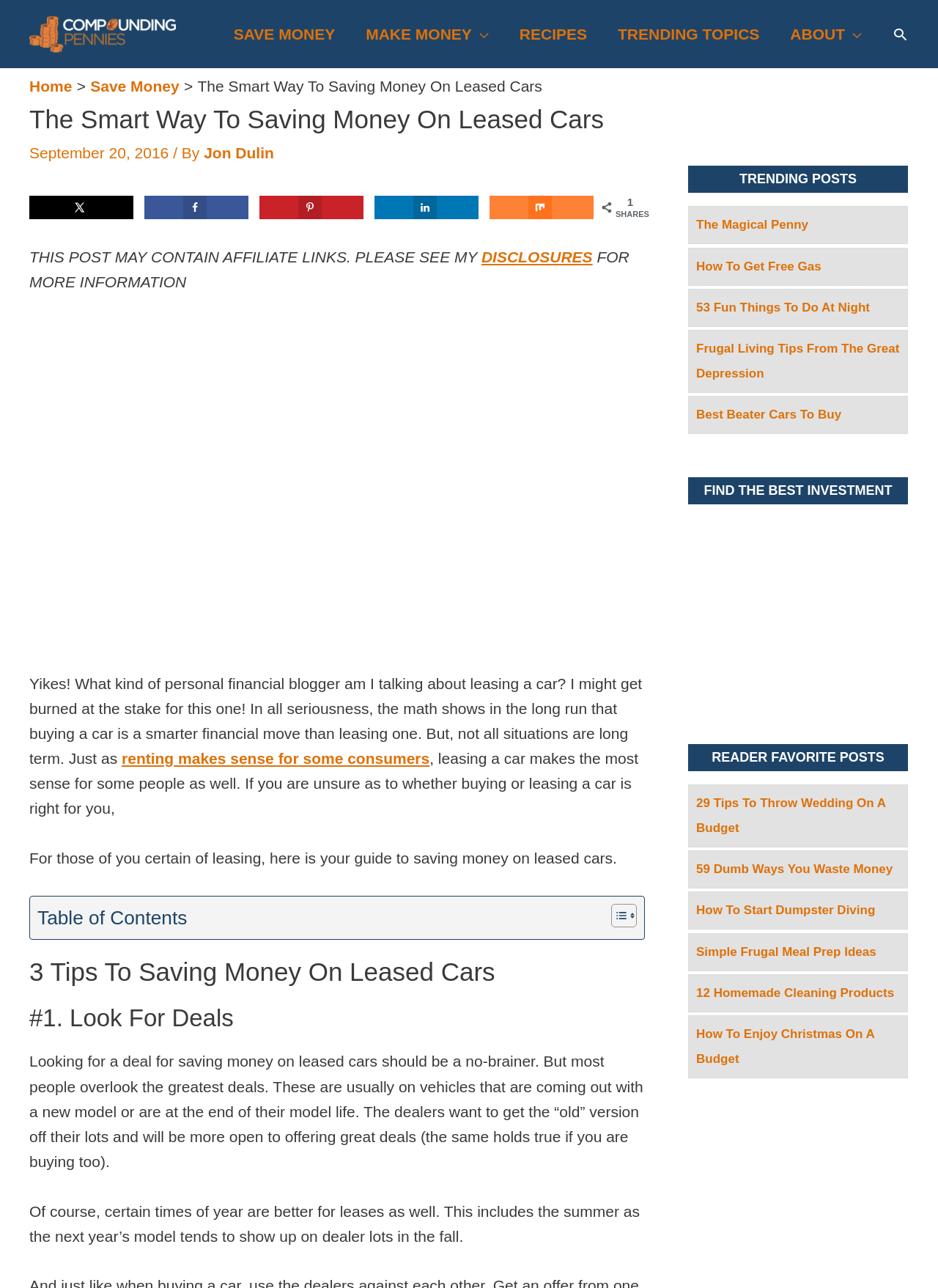Could you specify the bounding box coordinates for the clickable section to complete the following instruction: "Click on the 'RECIPES' link"?

[0.537, 0.007, 0.642, 0.046]